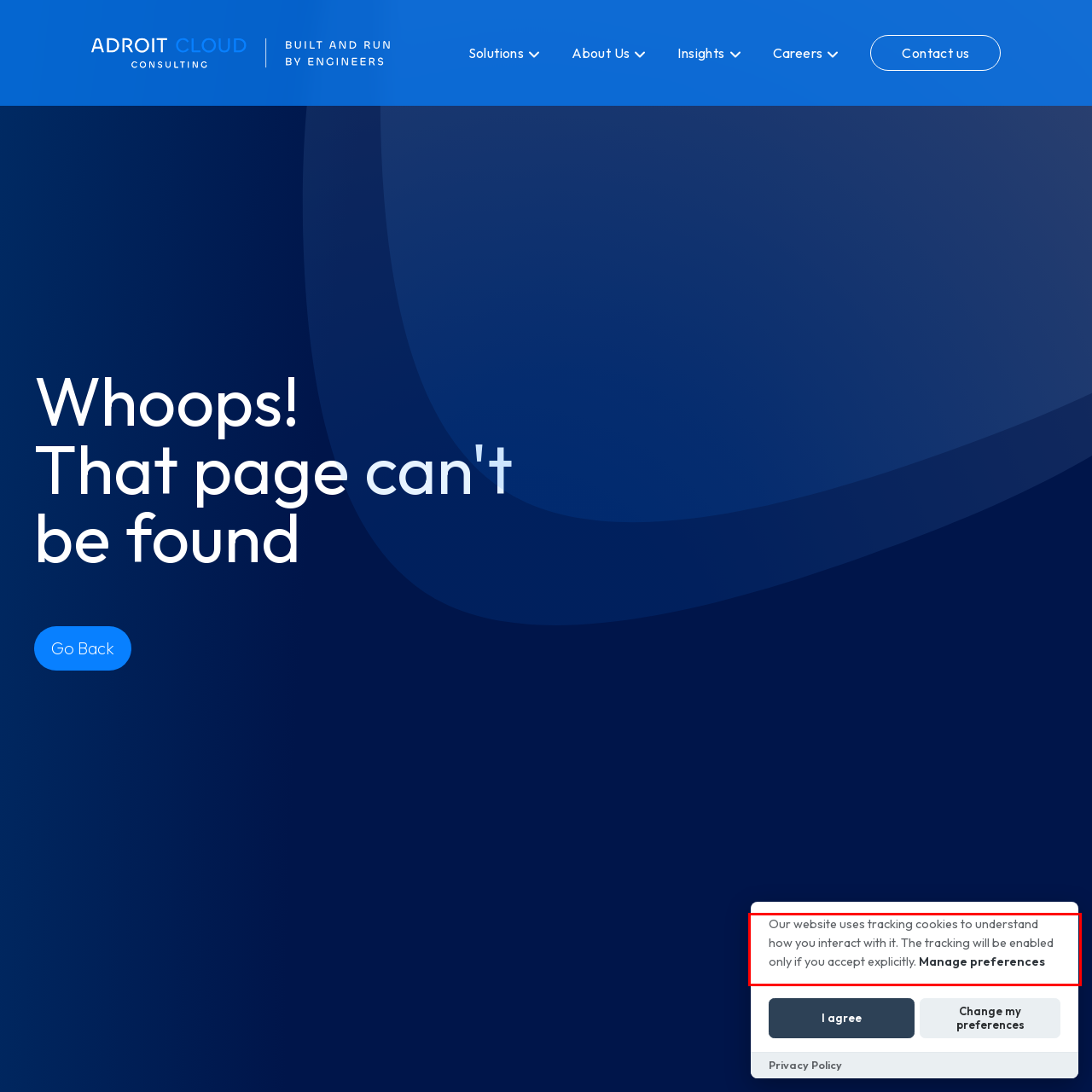Please perform OCR on the UI element surrounded by the red bounding box in the given webpage screenshot and extract its text content.

Our website uses tracking cookies to understand how you interact with it. The tracking will be enabled only if you accept explicitly. Manage preferences